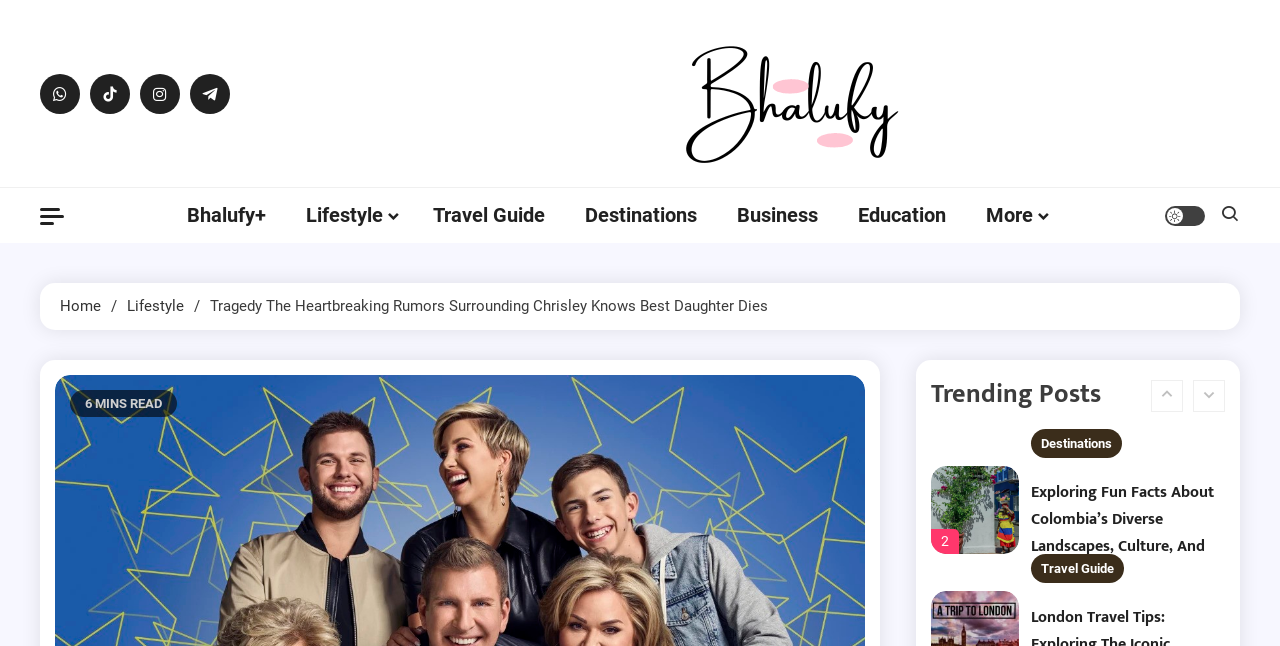Calculate the bounding box coordinates for the UI element based on the following description: "site mode button". Ensure the coordinates are four float numbers between 0 and 1, i.e., [left, top, right, bottom].

[0.91, 0.318, 0.941, 0.349]